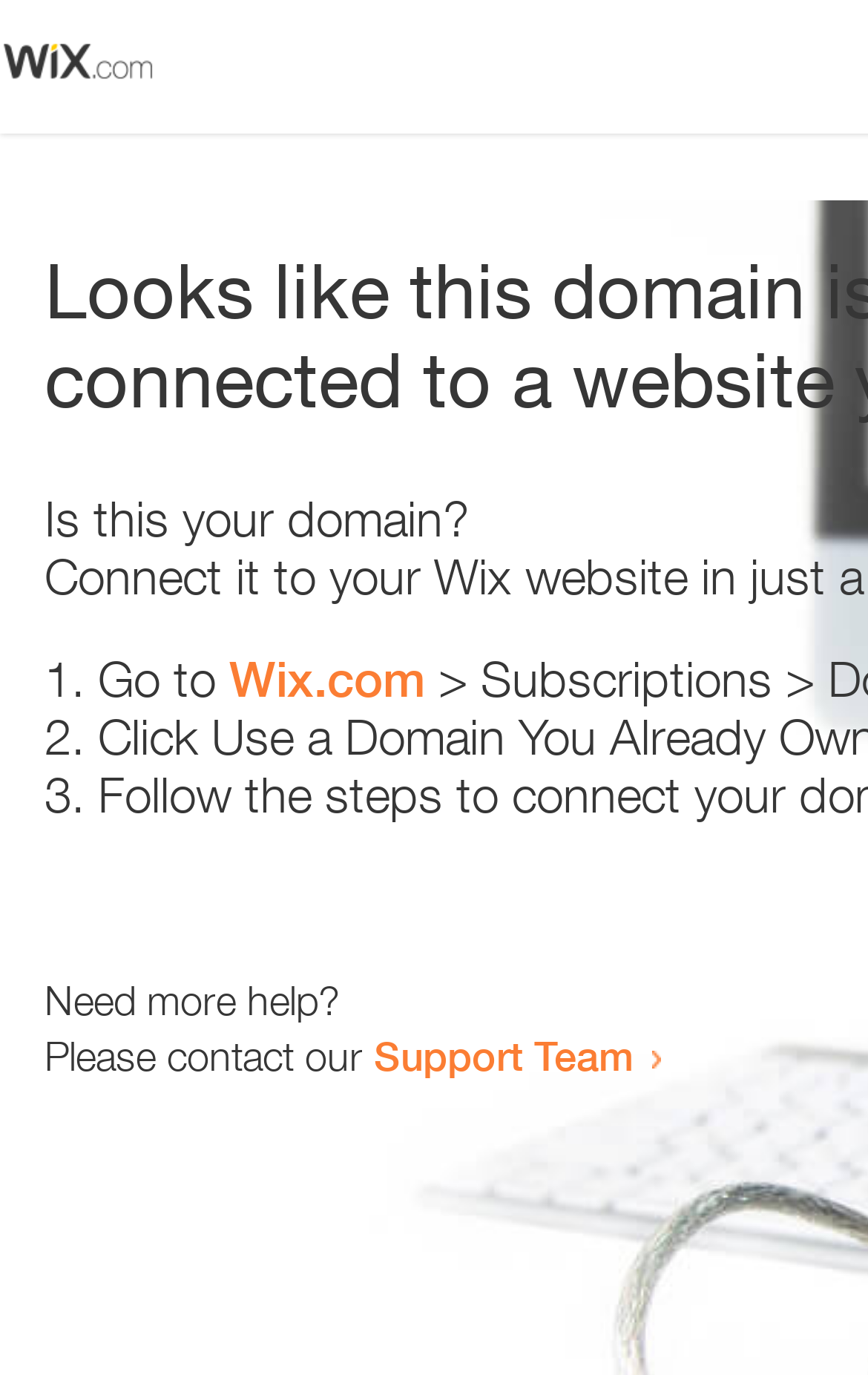Provide a single word or phrase to answer the given question: 
How many list markers are present?

3